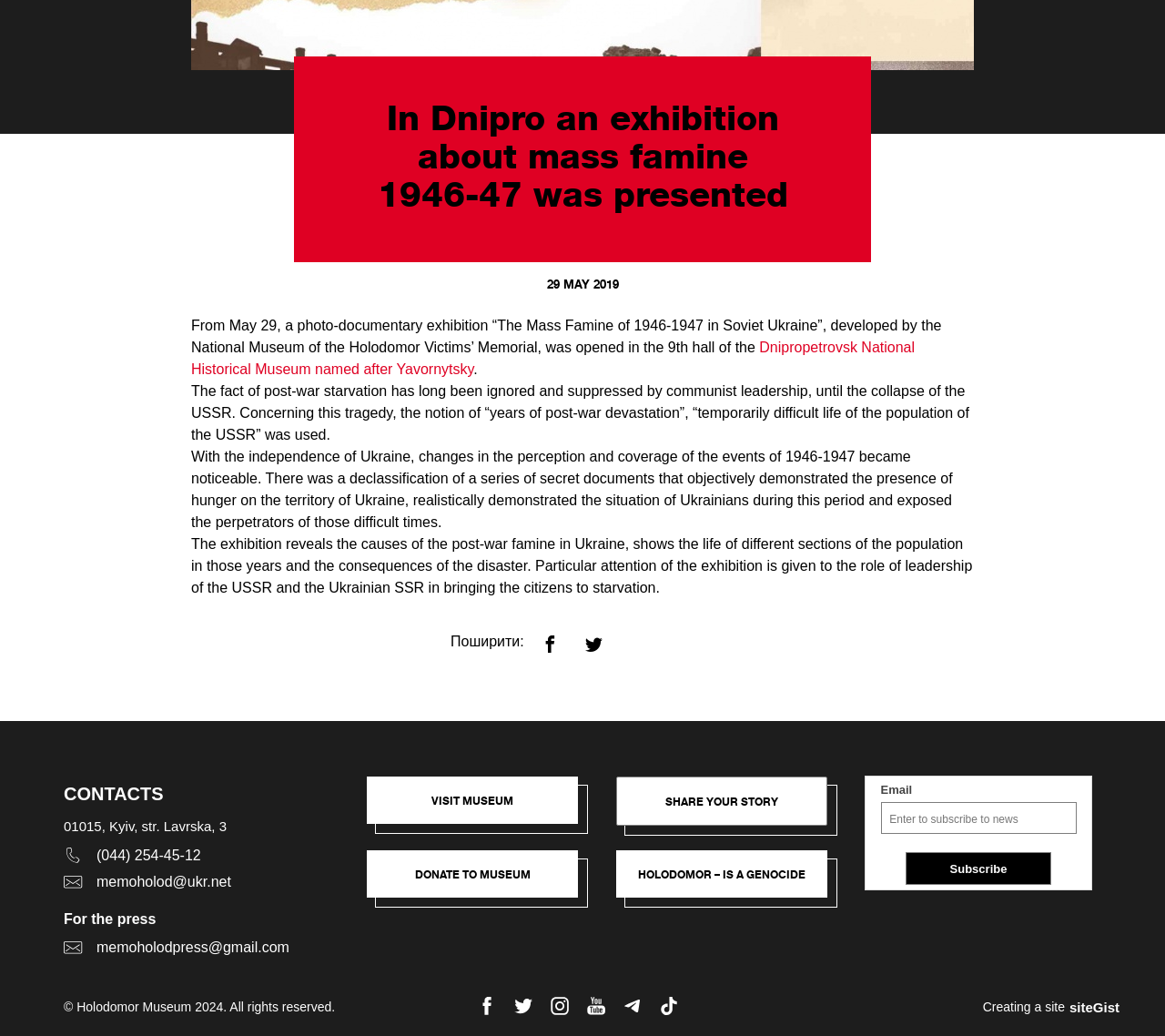Identify the bounding box coordinates of the HTML element based on this description: "Instagram page".

[0.469, 0.958, 0.492, 0.987]